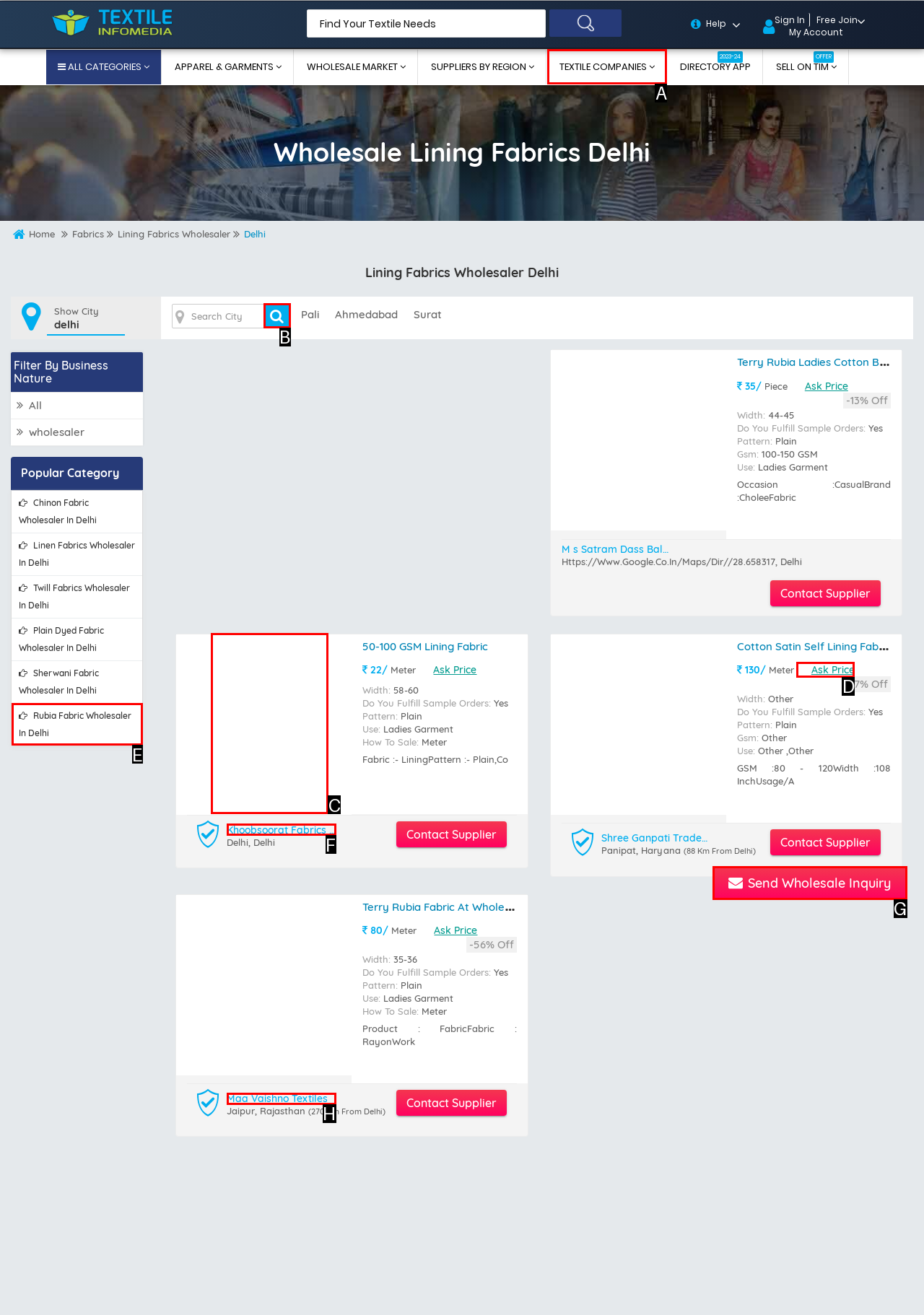Match the following description to a UI element: Ask Price
Provide the letter of the matching option directly.

D